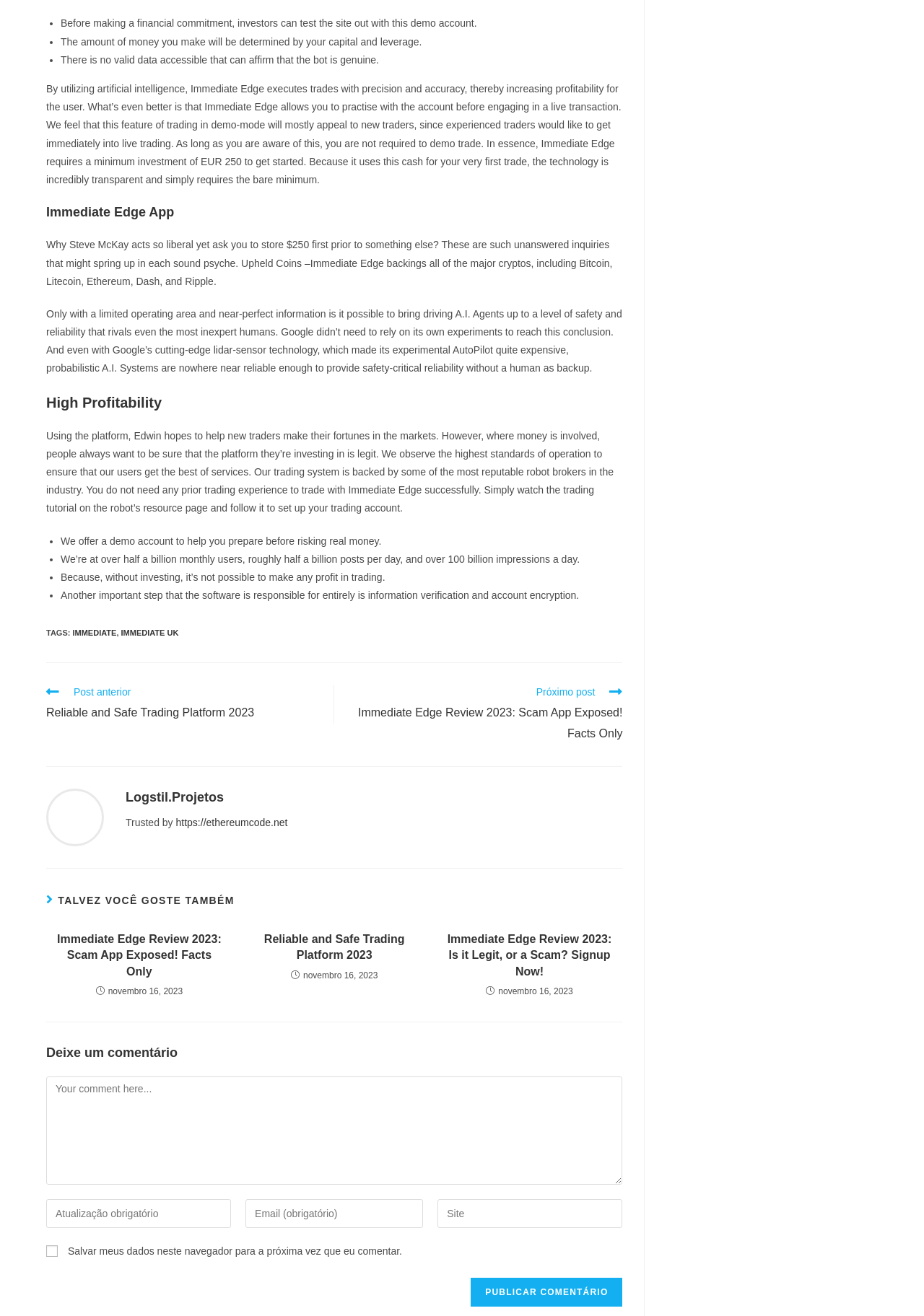What is the role of artificial intelligence in Immediate Edge?
Answer briefly with a single word or phrase based on the image.

Executes trades with precision and accuracy